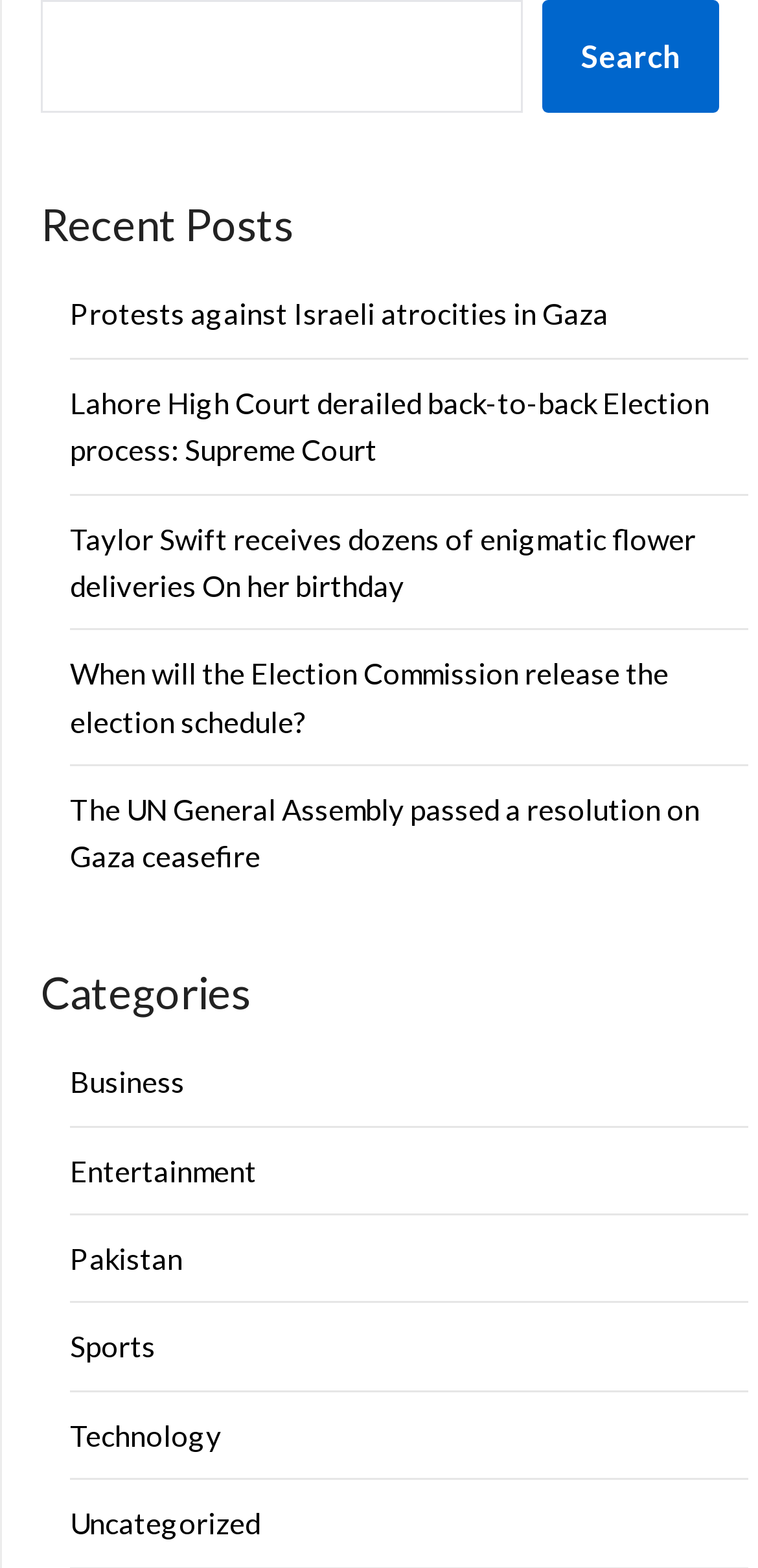Please identify the bounding box coordinates of the element I should click to complete this instruction: 'read news about protests in Gaza'. The coordinates should be given as four float numbers between 0 and 1, like this: [left, top, right, bottom].

[0.092, 0.189, 0.803, 0.211]